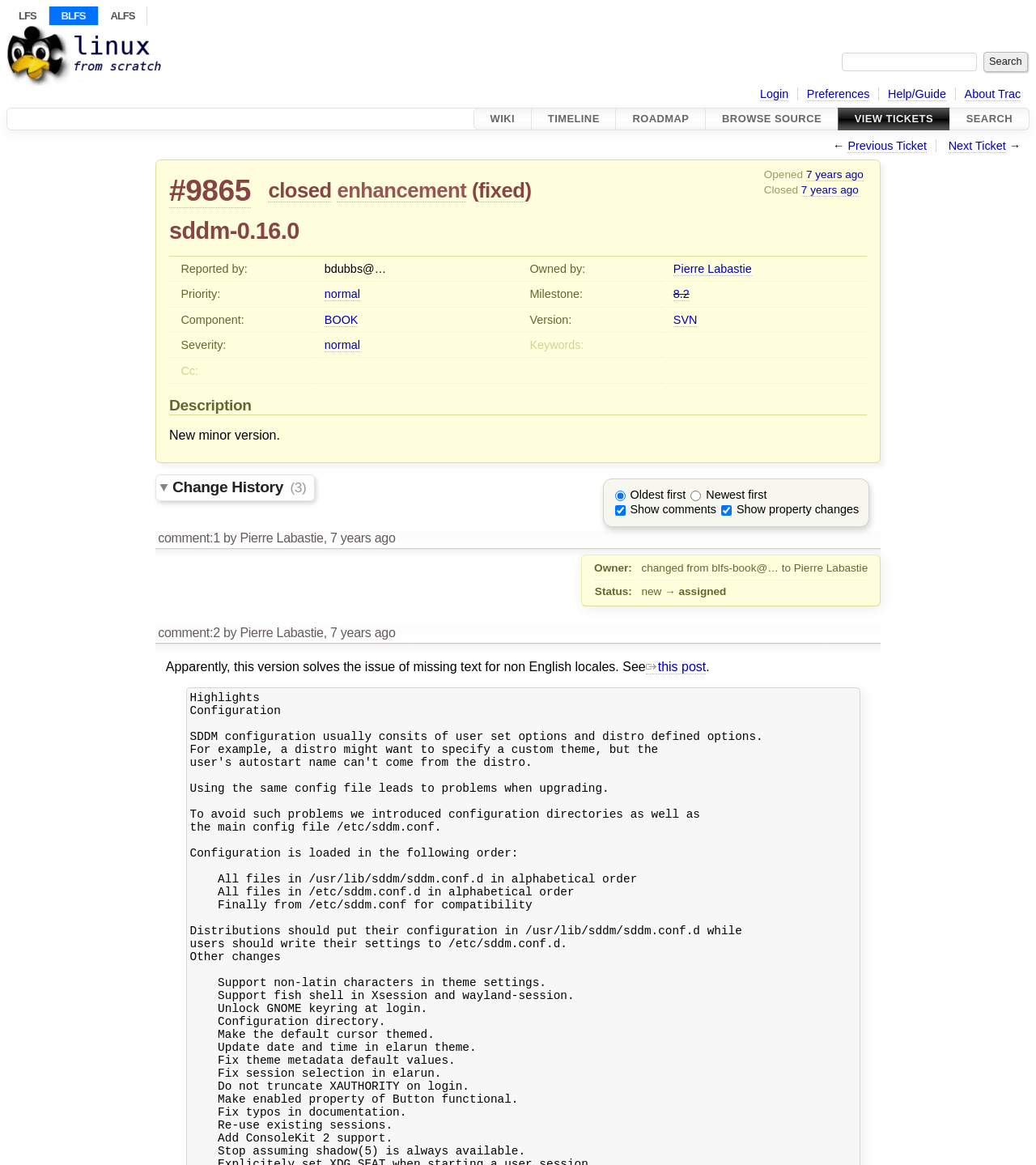Find the bounding box coordinates of the element's region that should be clicked in order to follow the given instruction: "Search for something". The coordinates should consist of four float numbers between 0 and 1, i.e., [left, top, right, bottom].

[0.949, 0.044, 0.992, 0.062]